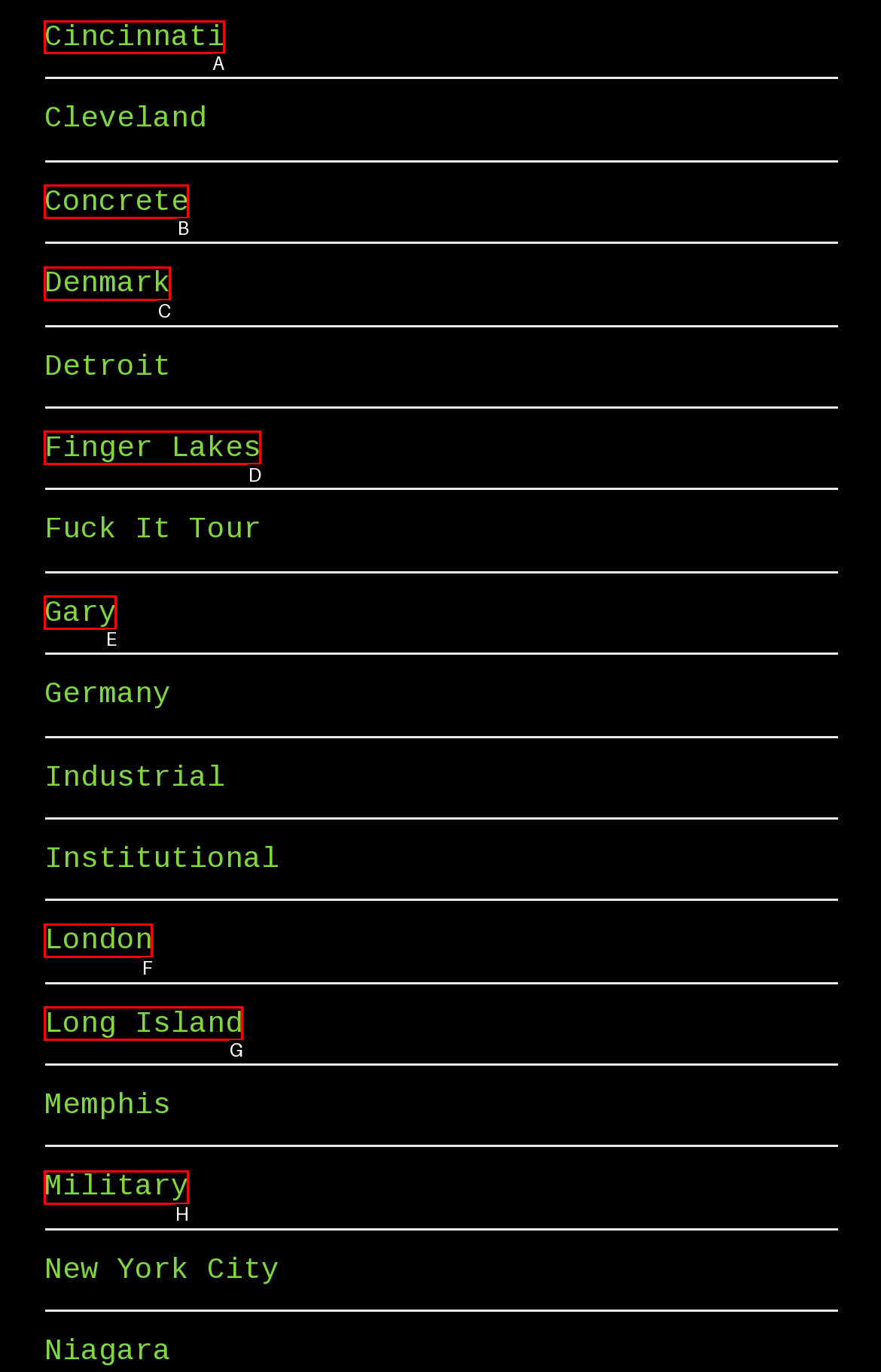Identify the letter of the UI element you need to select to accomplish the task: visit Cincinnati.
Respond with the option's letter from the given choices directly.

A